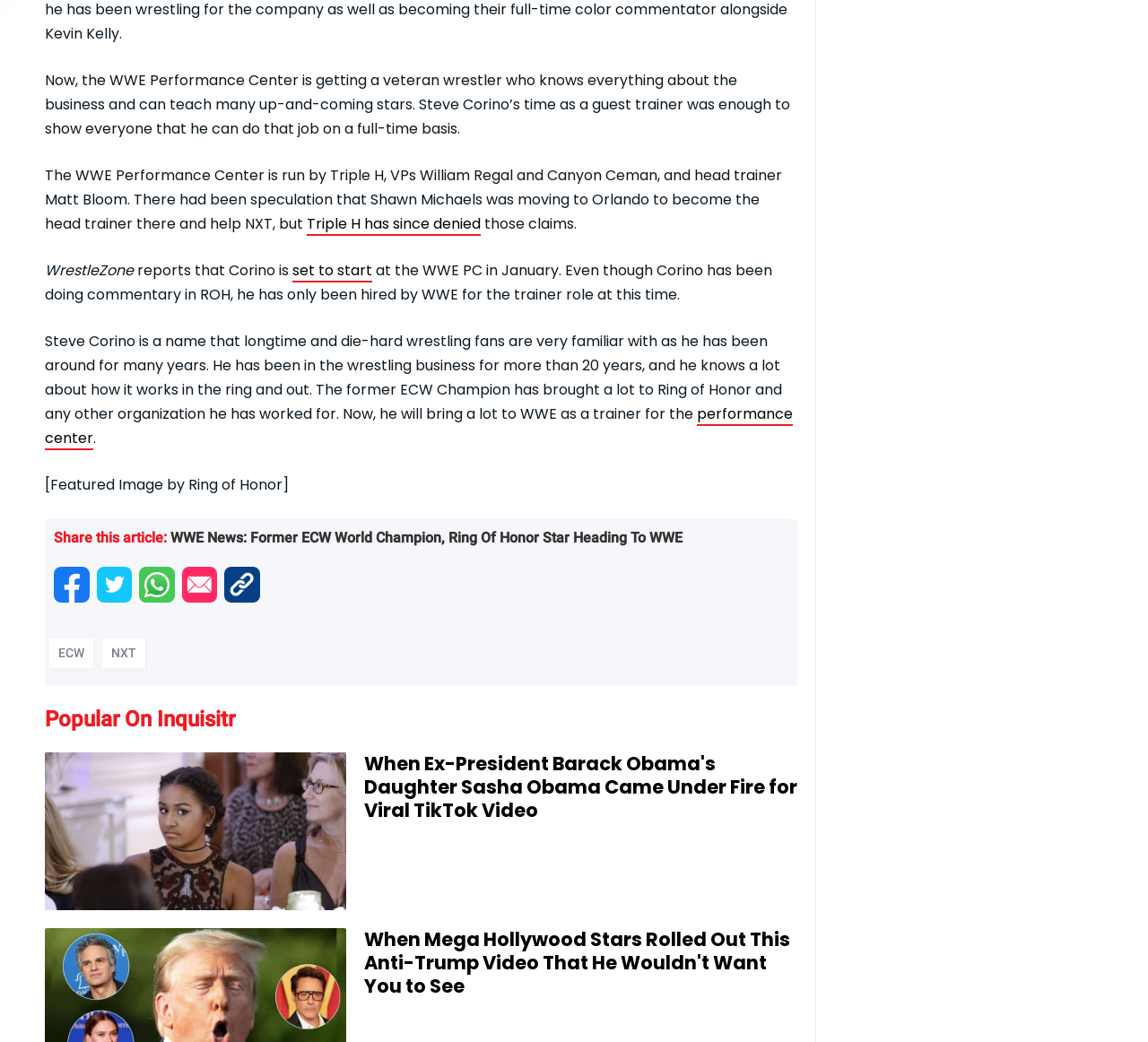Pinpoint the bounding box coordinates of the element you need to click to execute the following instruction: "Read the article about Sasha Obama's viral TikTok video". The bounding box should be represented by four float numbers between 0 and 1, in the format [left, top, right, bottom].

[0.317, 0.722, 0.695, 0.789]